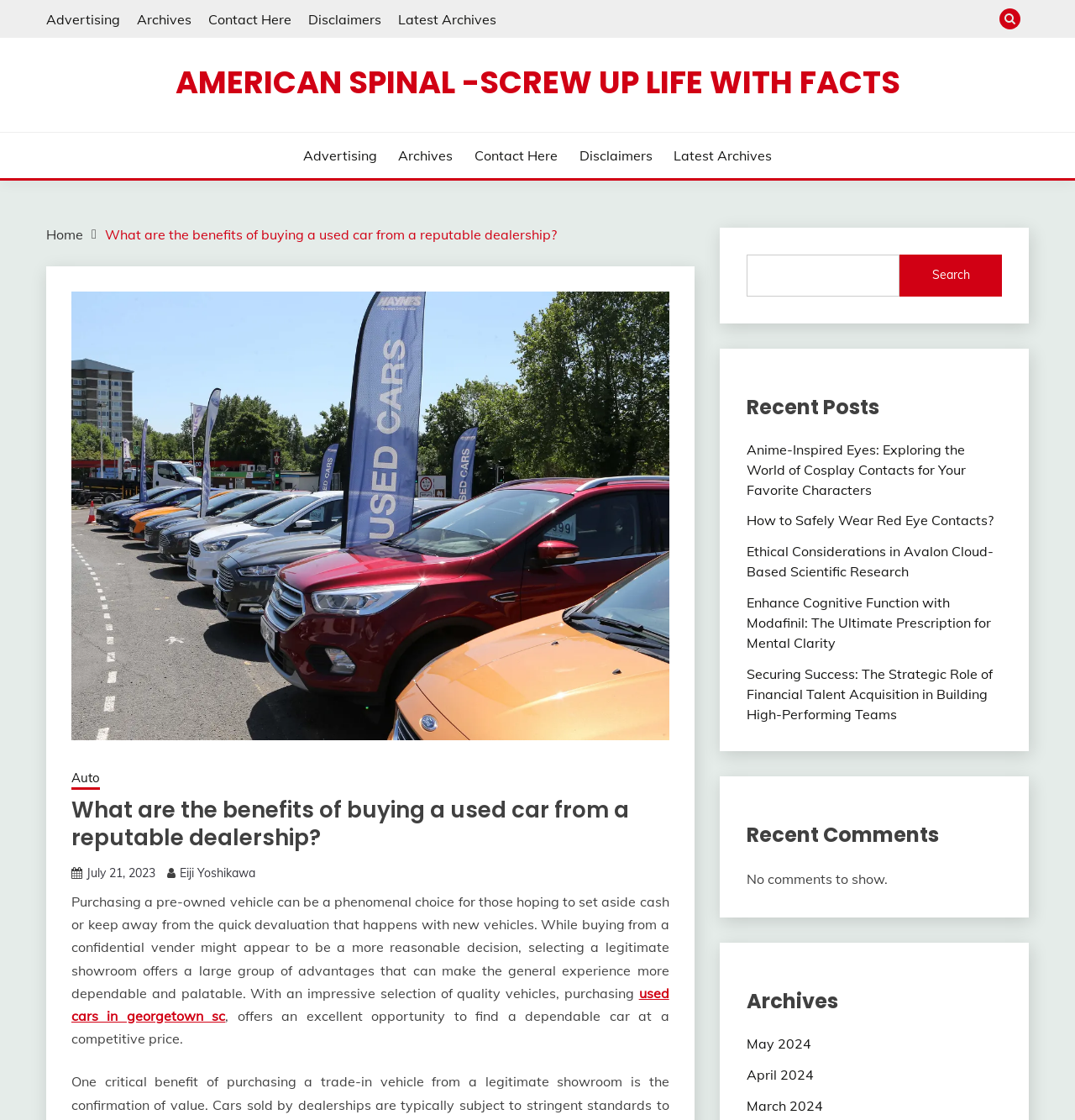Reply to the question below using a single word or brief phrase:
What is the purpose of the search box?

To search the website